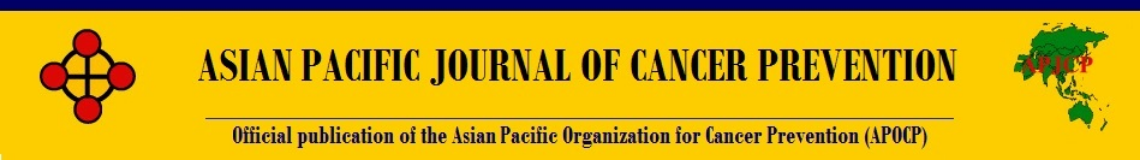Give a detailed account of the contents of the image.

The image features the header of the "Asian Pacific Journal of Cancer Prevention," showcasing its title prominently against a vibrant yellow background. The title is presented in bold, black typography that emphasizes the journal's focus on cancer prevention in the Asian Pacific region. Accompanying the title is a colorful emblem on the right, symbolizing the organization's commitment to health initiatives. Beneath the title, a caption reads "Official publication of the Asian Pacific Organization for Cancer Prevention (APOCP)," which reinforces the journal’s authoritative nature in publishing research and findings related to cancer prevention efforts.